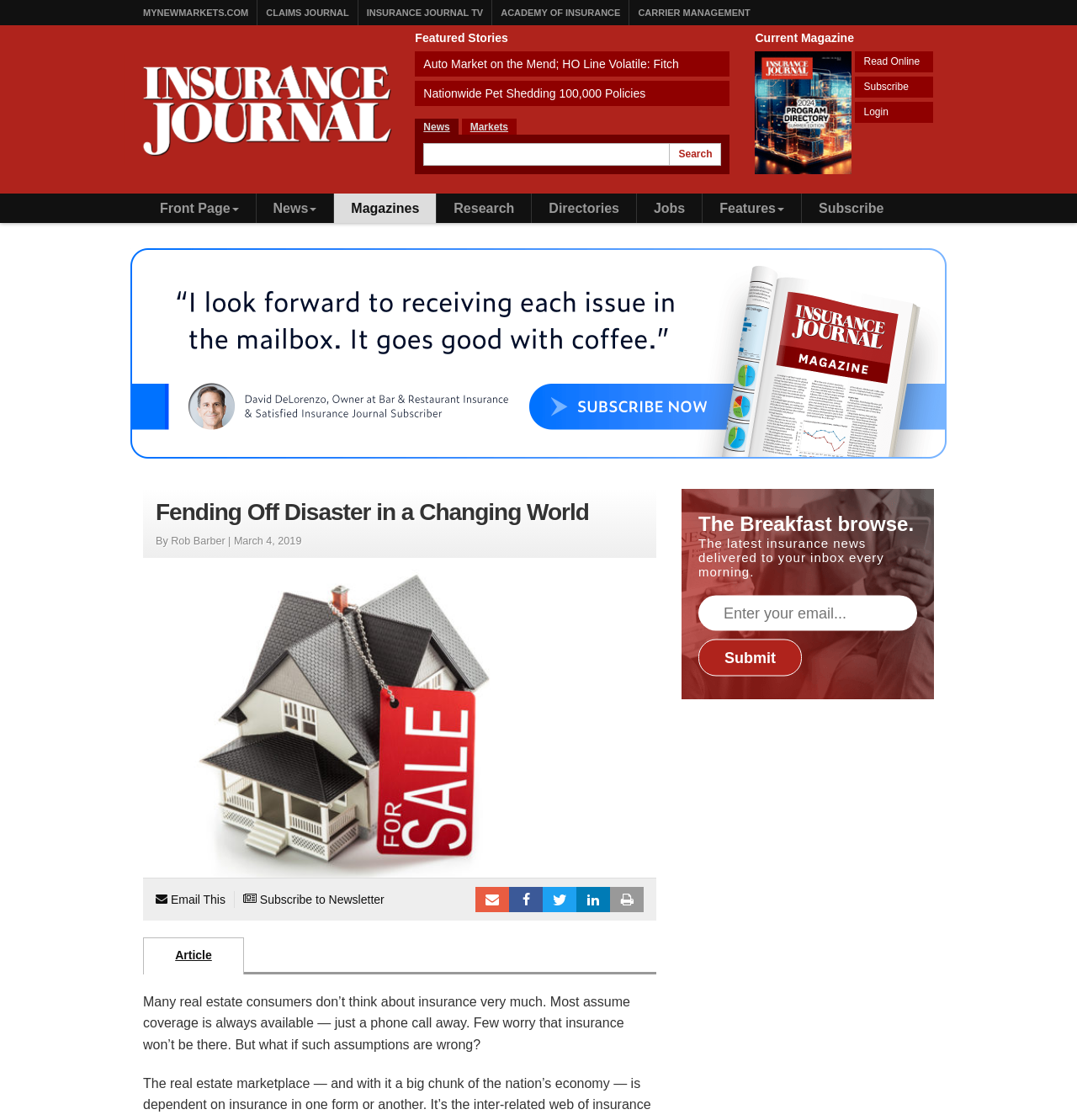What is the name of the website?
Please give a detailed and elaborate answer to the question based on the image.

The name of the website can be found in the link 'Insurance Journal - Property Casualty Industry News' at the top of the webpage, which suggests that the website is called Insurance Journal.